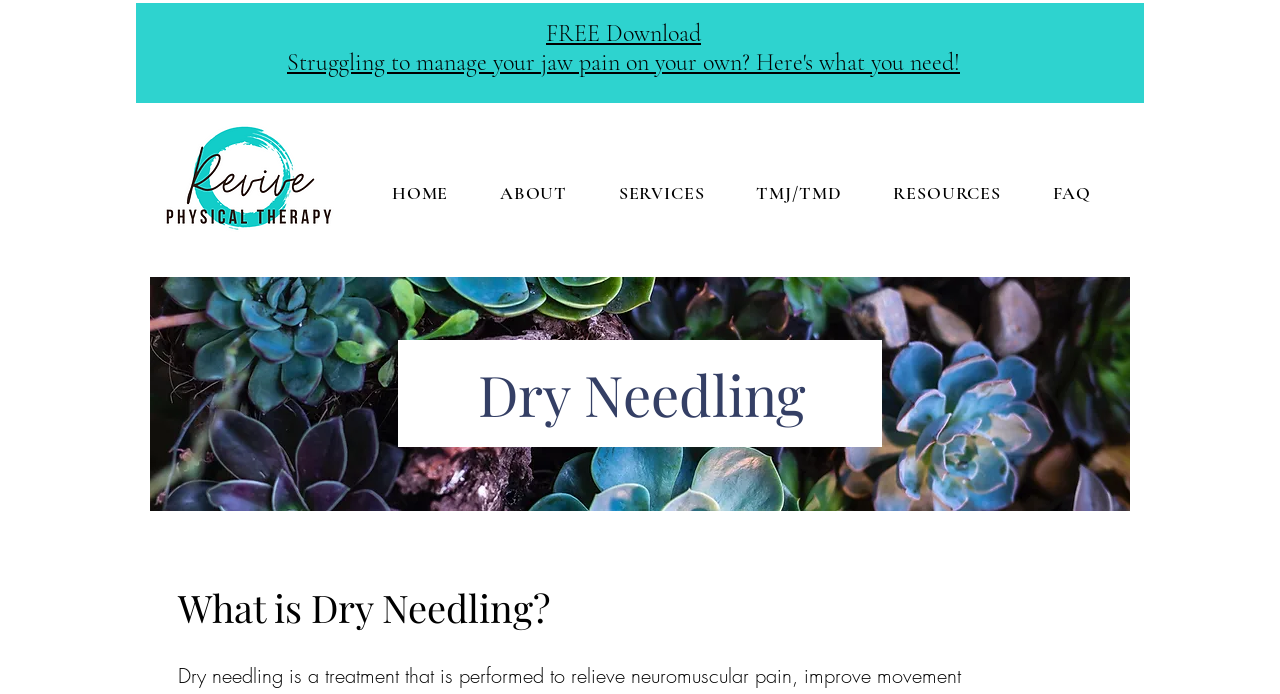Show the bounding box coordinates for the HTML element described as: "ABOUT".

[0.373, 0.246, 0.46, 0.31]